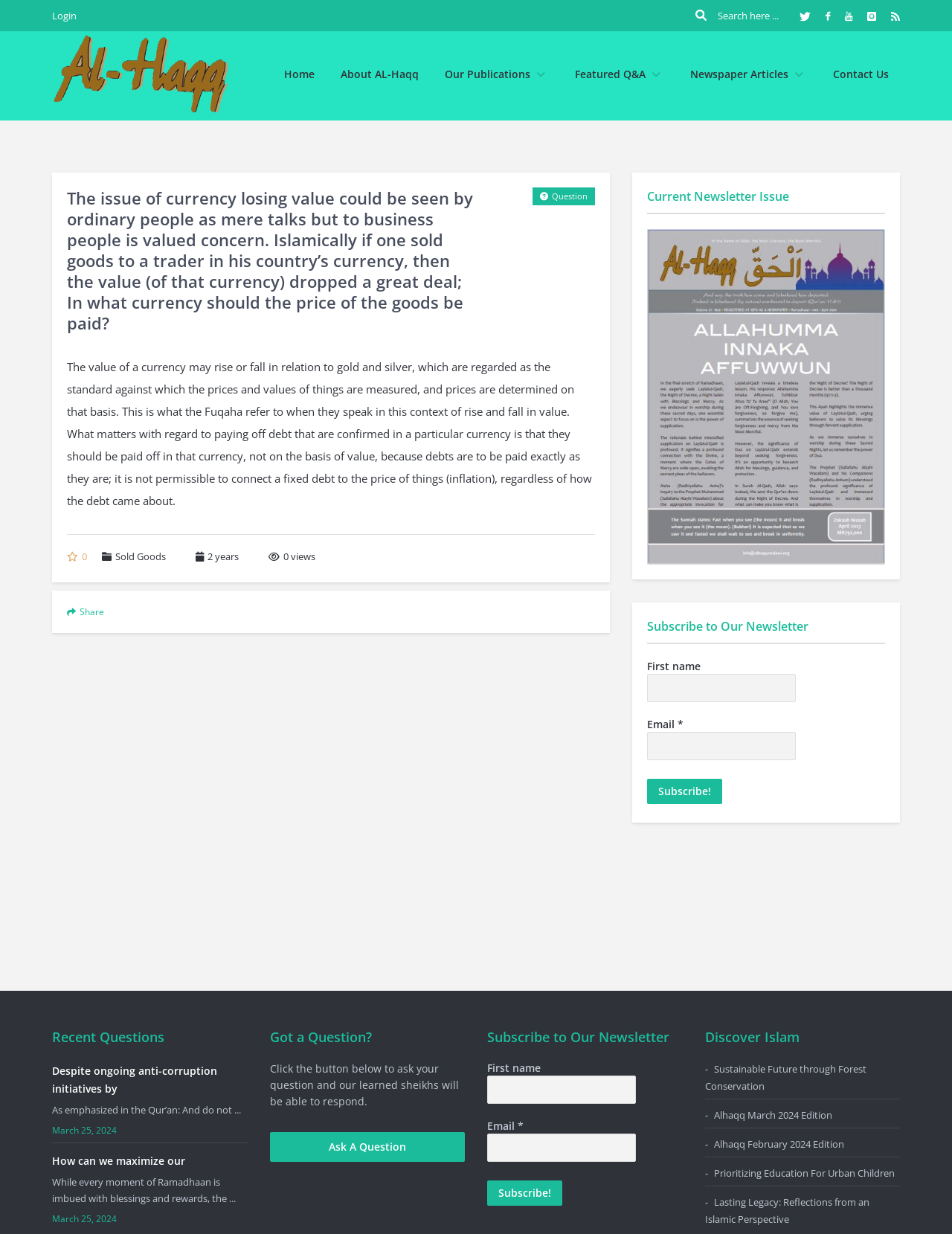Please identify the coordinates of the bounding box for the clickable region that will accomplish this instruction: "Log in to the website".

[0.055, 0.0, 0.08, 0.025]